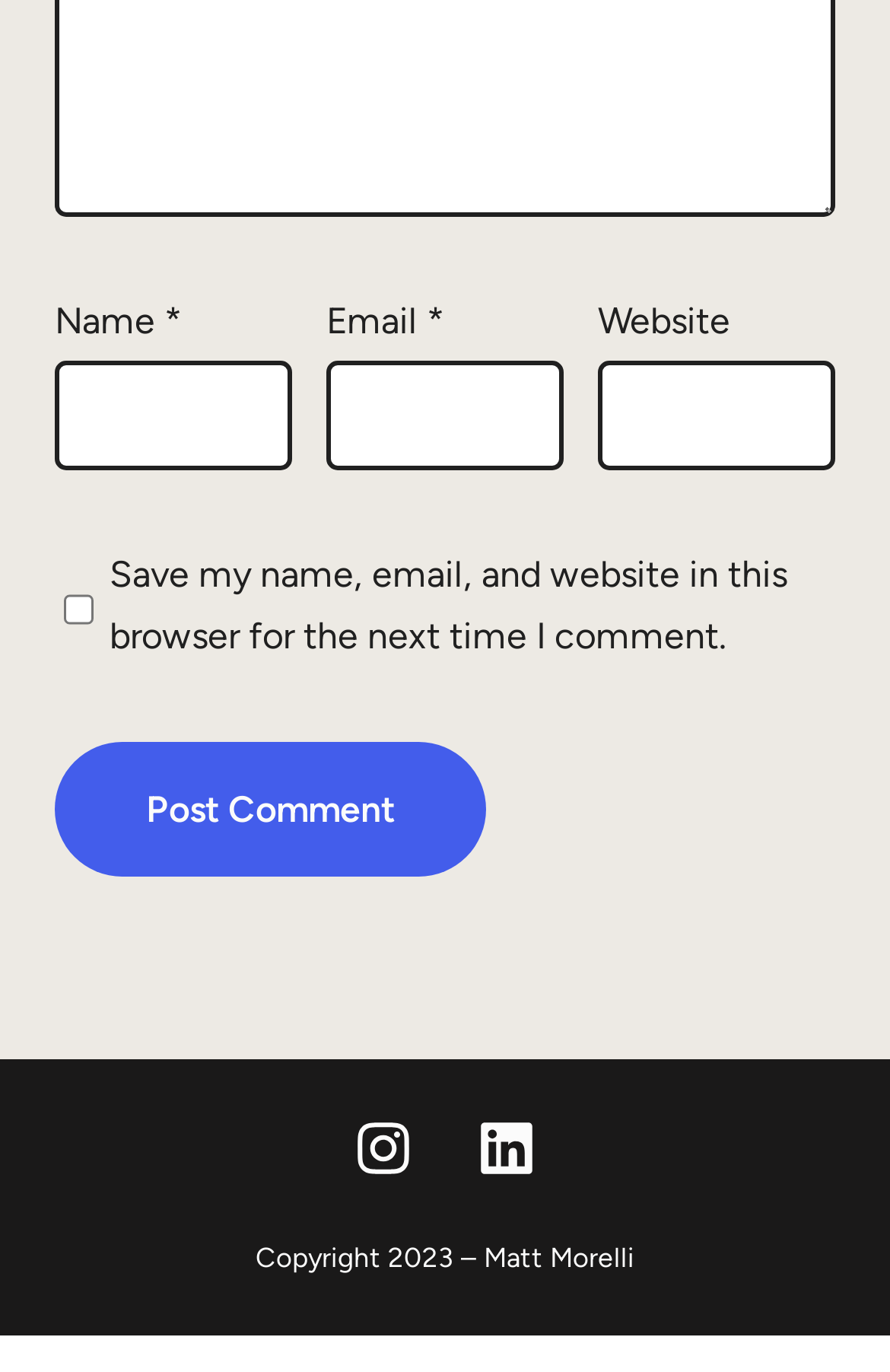What is the text of the button?
Refer to the image and answer the question using a single word or phrase.

Post Comment